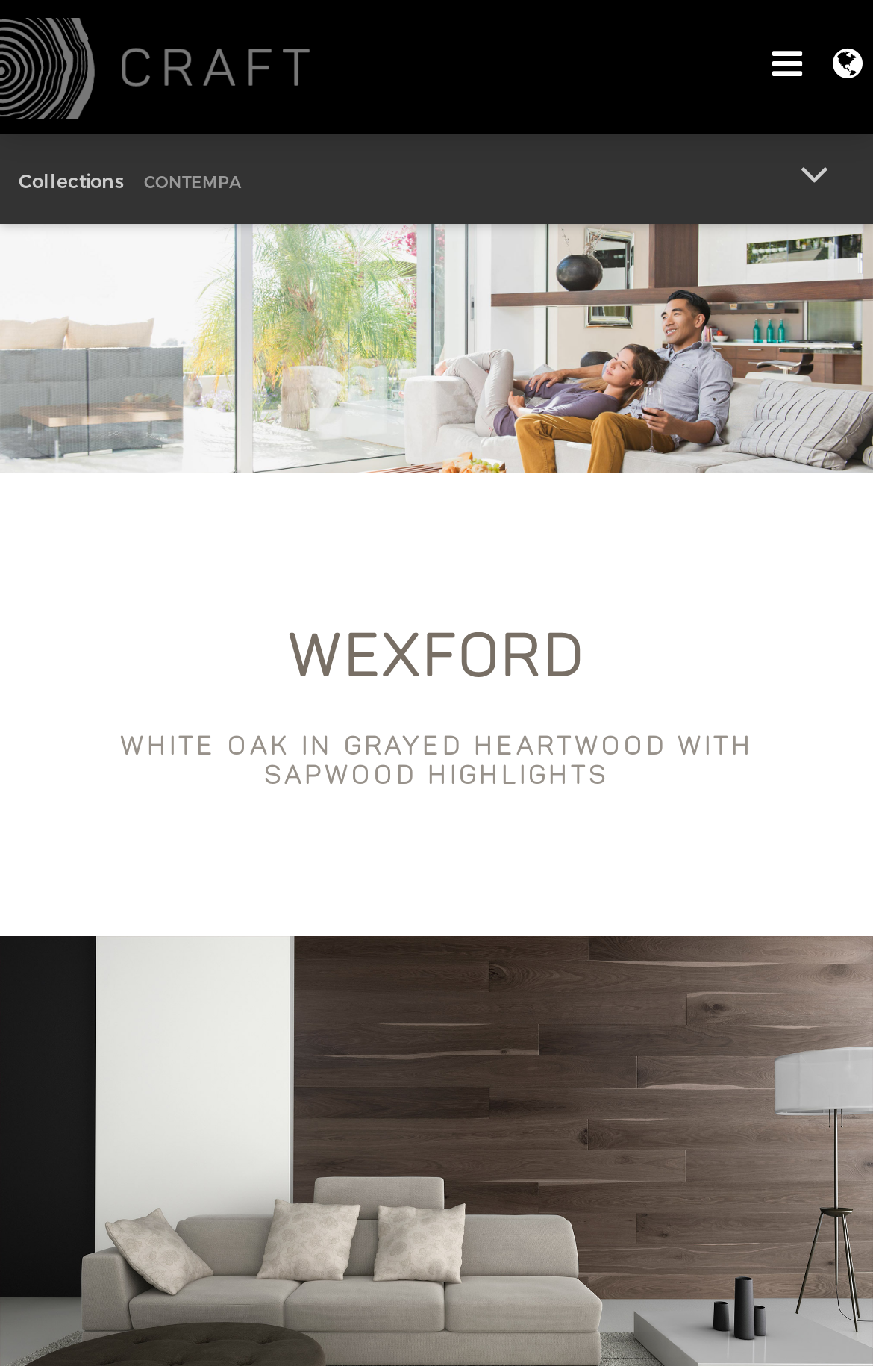Please use the details from the image to answer the following question comprehensively:
What is the name of the collection?

The name of the collection can be found in the heading element with the text 'WEXFORD' which is a child element of the main element.